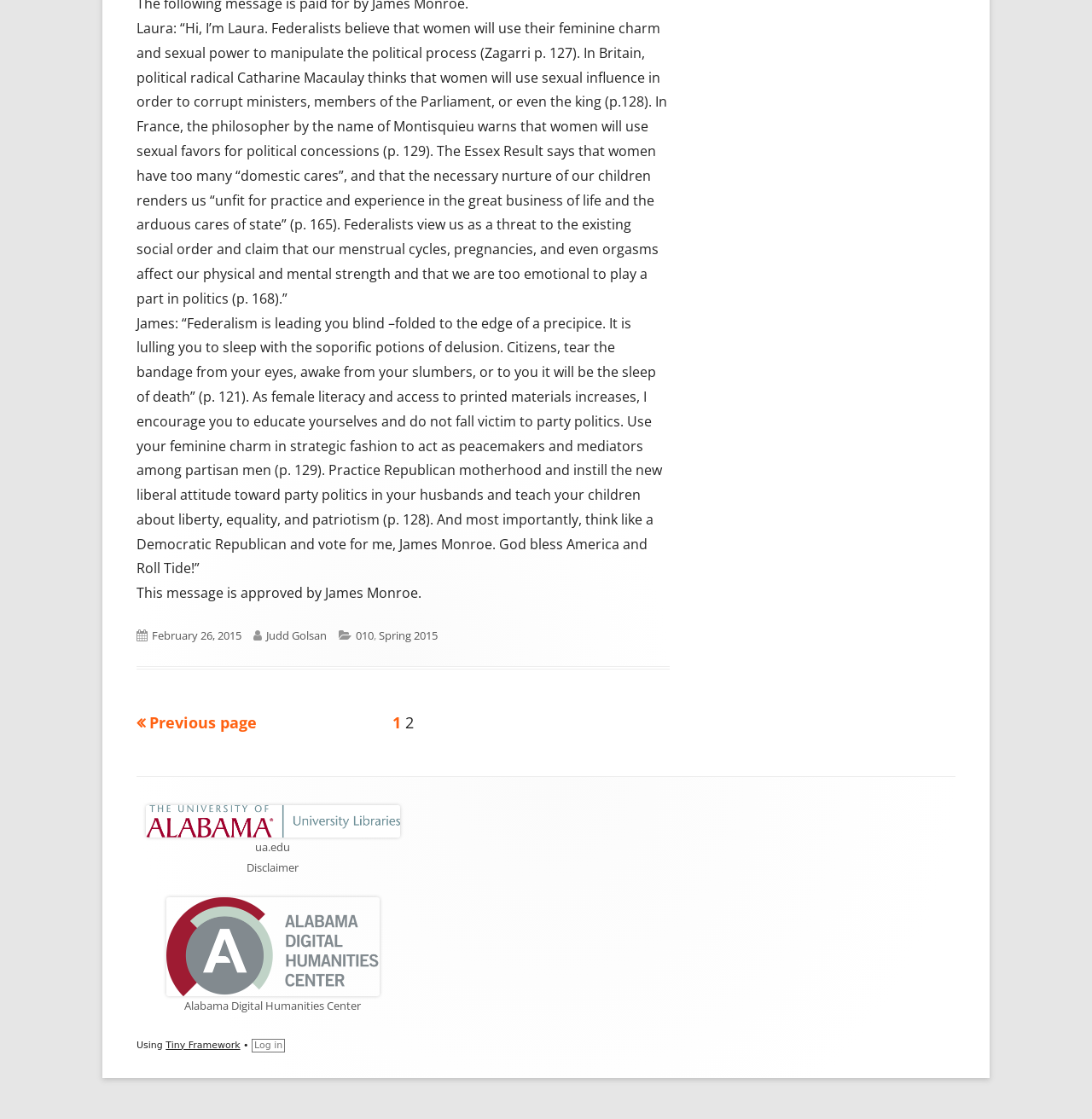What is the date of publication of this post?
Please give a well-detailed answer to the question.

I found the publication date by looking at the footer section of the webpage, where it says 'Published on' followed by a link 'February 26, 2015'.